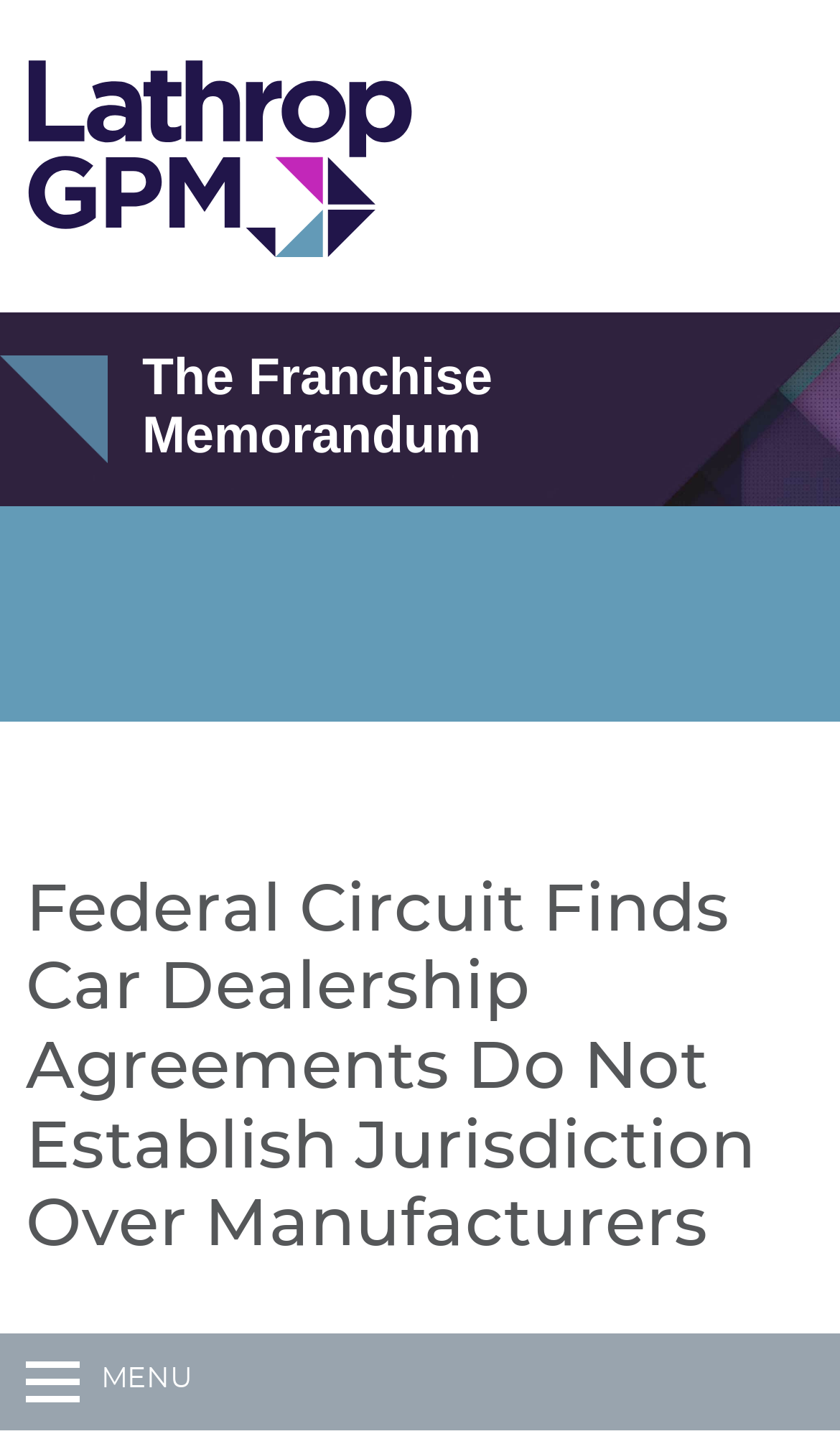Extract the main heading from the webpage content.

The Franchise Memorandum